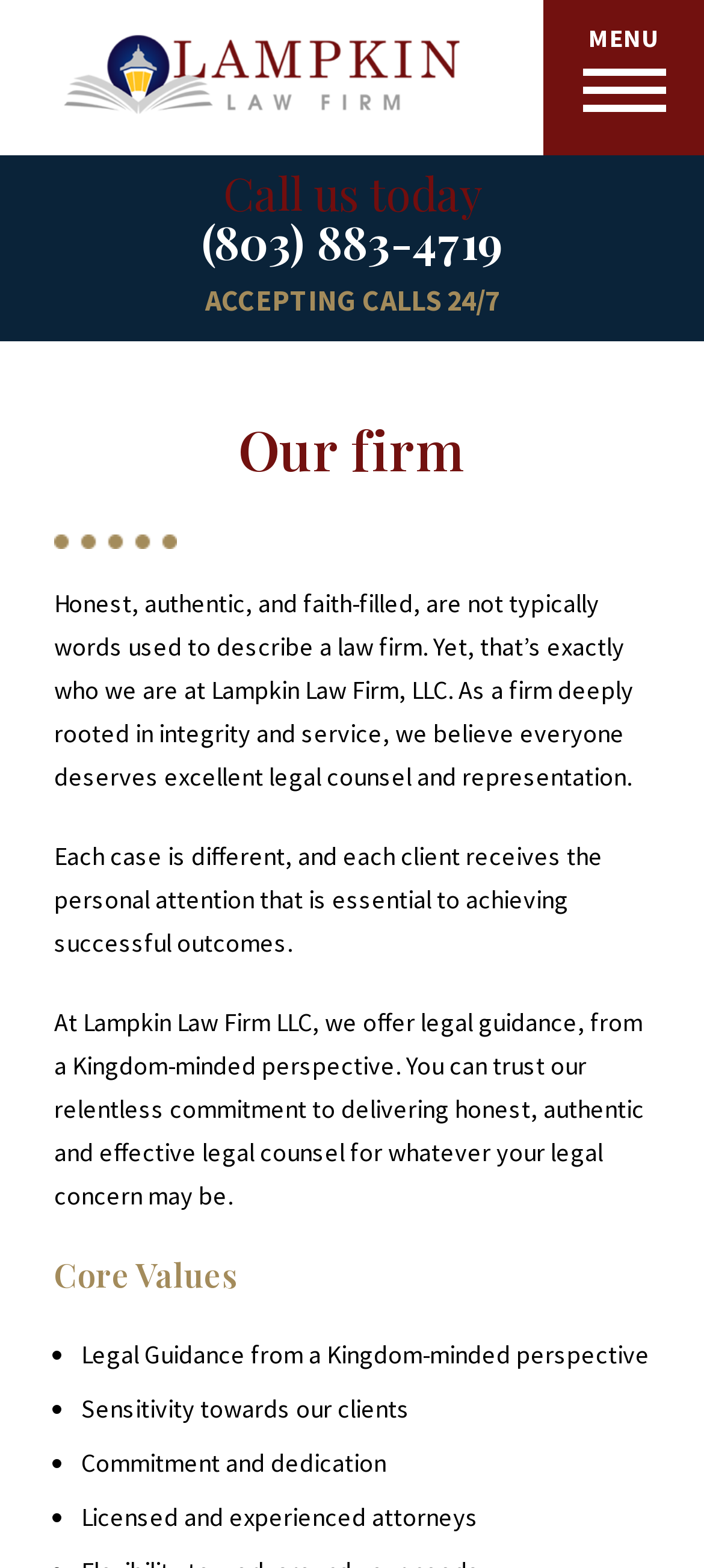Generate a thorough caption detailing the webpage content.

The webpage is about Lampkin Law Firm, LLC, a law firm that prides itself on being honest, authentic, and faith-filled. At the top left of the page, there is a link to "Lampkin Law" accompanied by an image with the same name. To the right of this, there is a "MENU" button. Below this, there is a layout table with a call-to-action "Call us today" and a phone number "(803) 883-4719" that is available 24/7.

The main content of the page is divided into two sections. The first section, headed by "Our firm", describes the law firm's values and mission. There are three paragraphs of text that explain the firm's commitment to integrity, service, and providing excellent legal counsel. The text is positioned in the middle of the page, spanning from the top to about halfway down.

The second section, headed by "Core Values", lists the firm's core values in a bullet-point format. There are four values listed: "Legal Guidance from a Kingdom-minded perspective", "Sensitivity towards our clients", "Commitment and dedication", and "Licensed and experienced attorneys". Each value is preceded by a bullet point and is positioned below the previous one, taking up the lower half of the page.